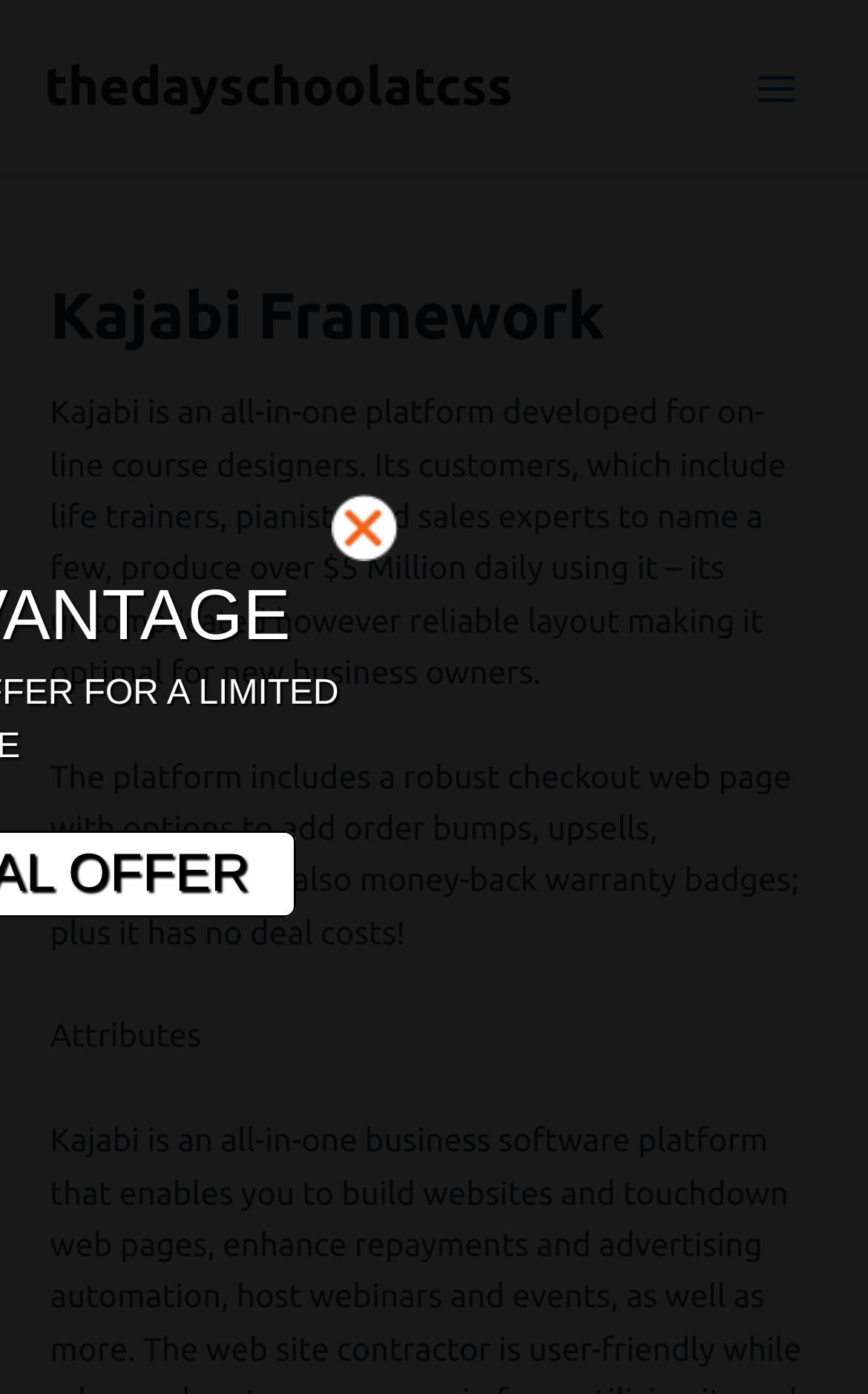What type of users can benefit from Kajabi?
Please provide a detailed answer to the question.

The StaticText element provides examples of Kajabi customers, including 'life trainers, pianists and sales experts to name a few', which suggests that Kajabi is suitable for a variety of users, including those in the fields of training, music, and sales.